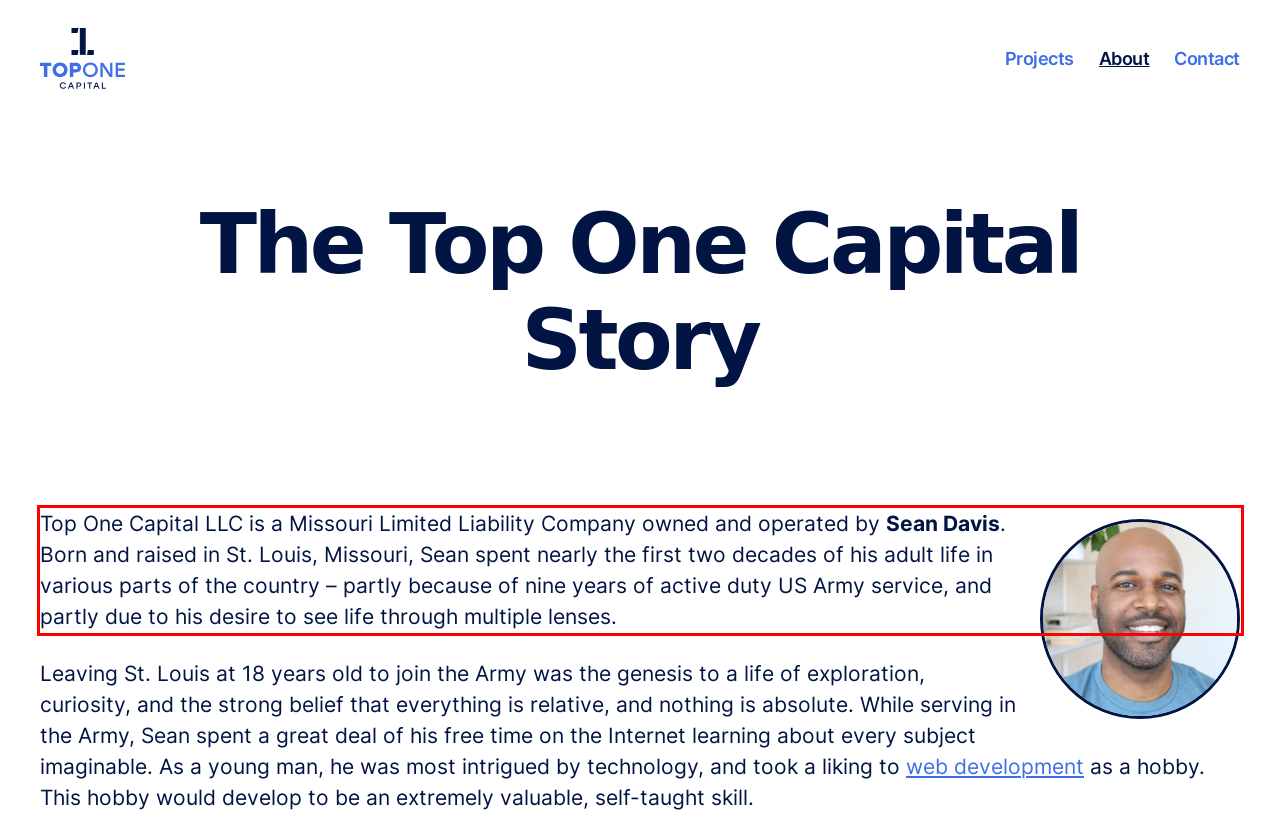Given a screenshot of a webpage with a red bounding box, extract the text content from the UI element inside the red bounding box.

Top One Capital LLC is a Missouri Limited Liability Company owned and operated by Sean Davis. Born and raised in St. Louis, Missouri, Sean spent nearly the first two decades of his adult life in various parts of the country – partly because of nine years of active duty US Army service, and partly due to his desire to see life through multiple lenses.